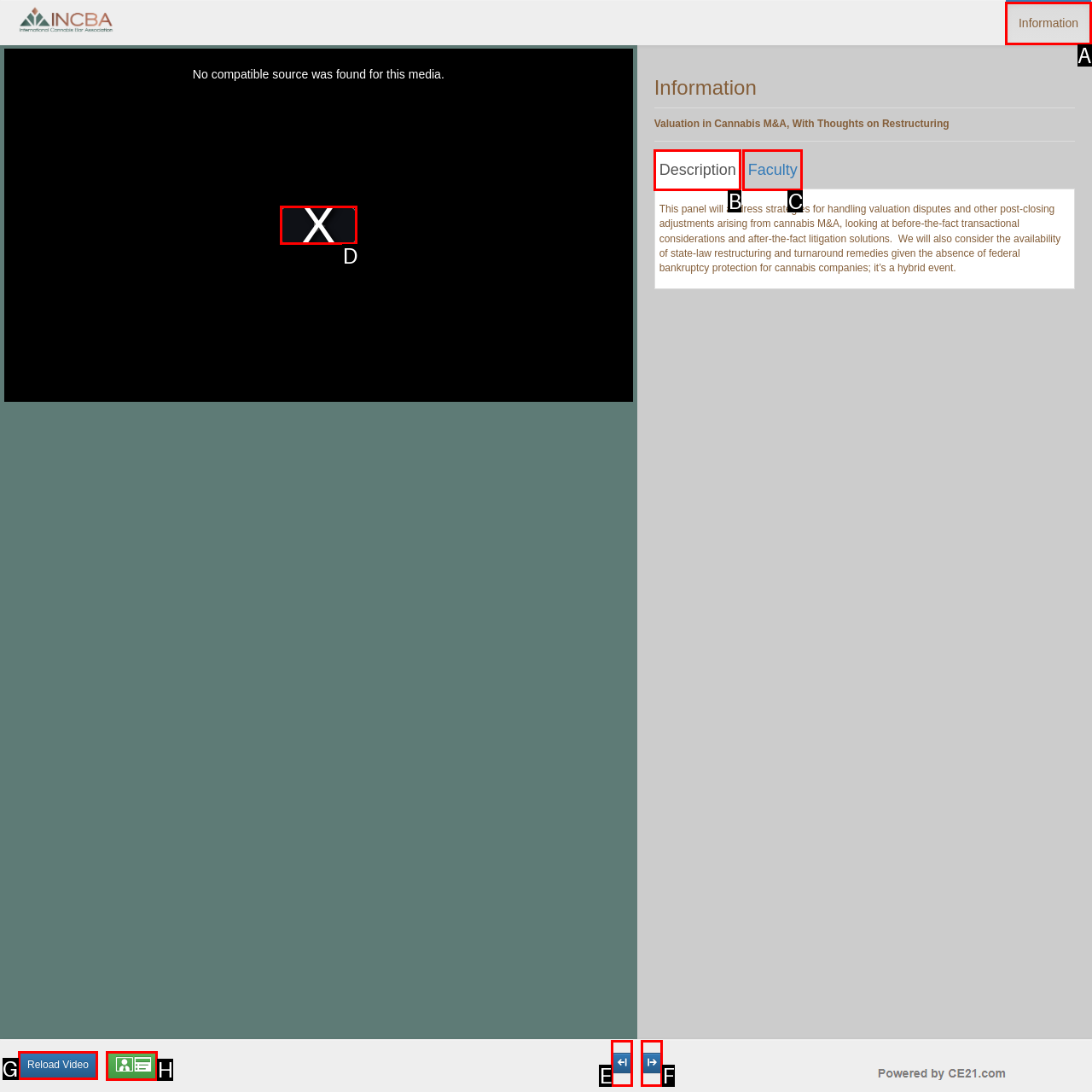Which HTML element should be clicked to complete the task: Play the video? Answer with the letter of the corresponding option.

D